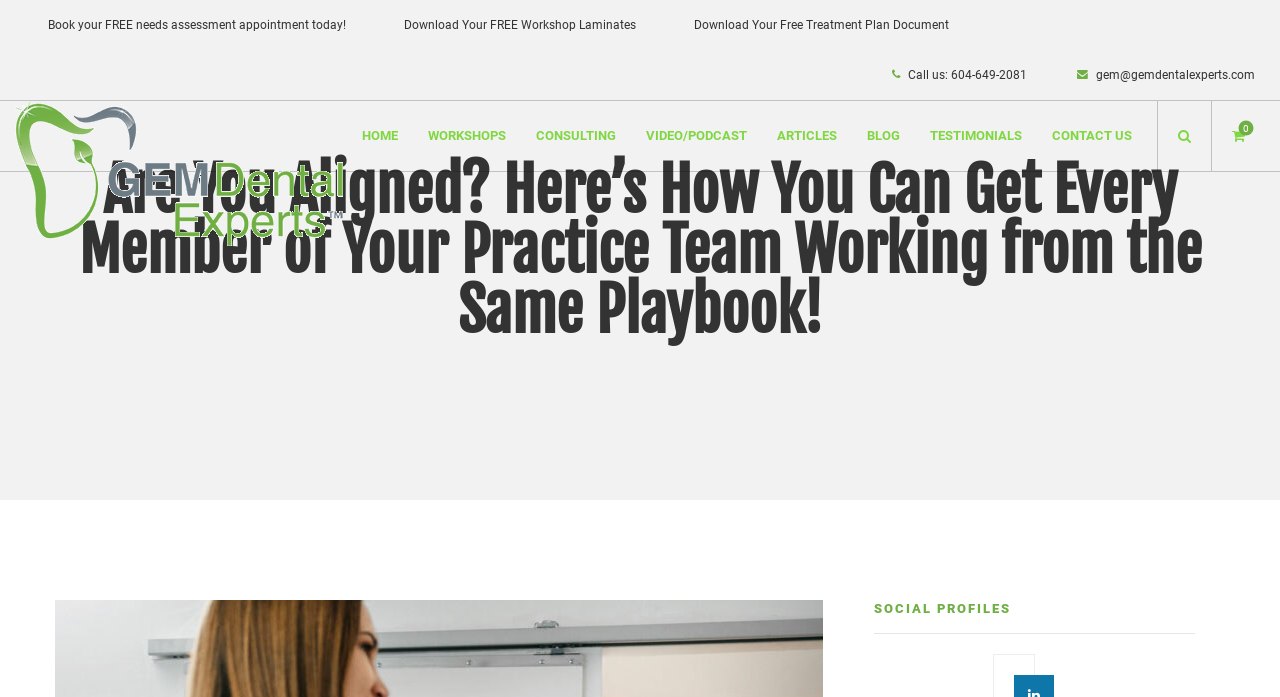Refer to the image and answer the question with as much detail as possible: How many social profiles are listed?

I found the social profiles section by looking at the heading element with the content 'SOCIAL PROFILES' which has a bounding box coordinate of [0.683, 0.861, 0.934, 0.91], and found that there is only 1 social profile listed.